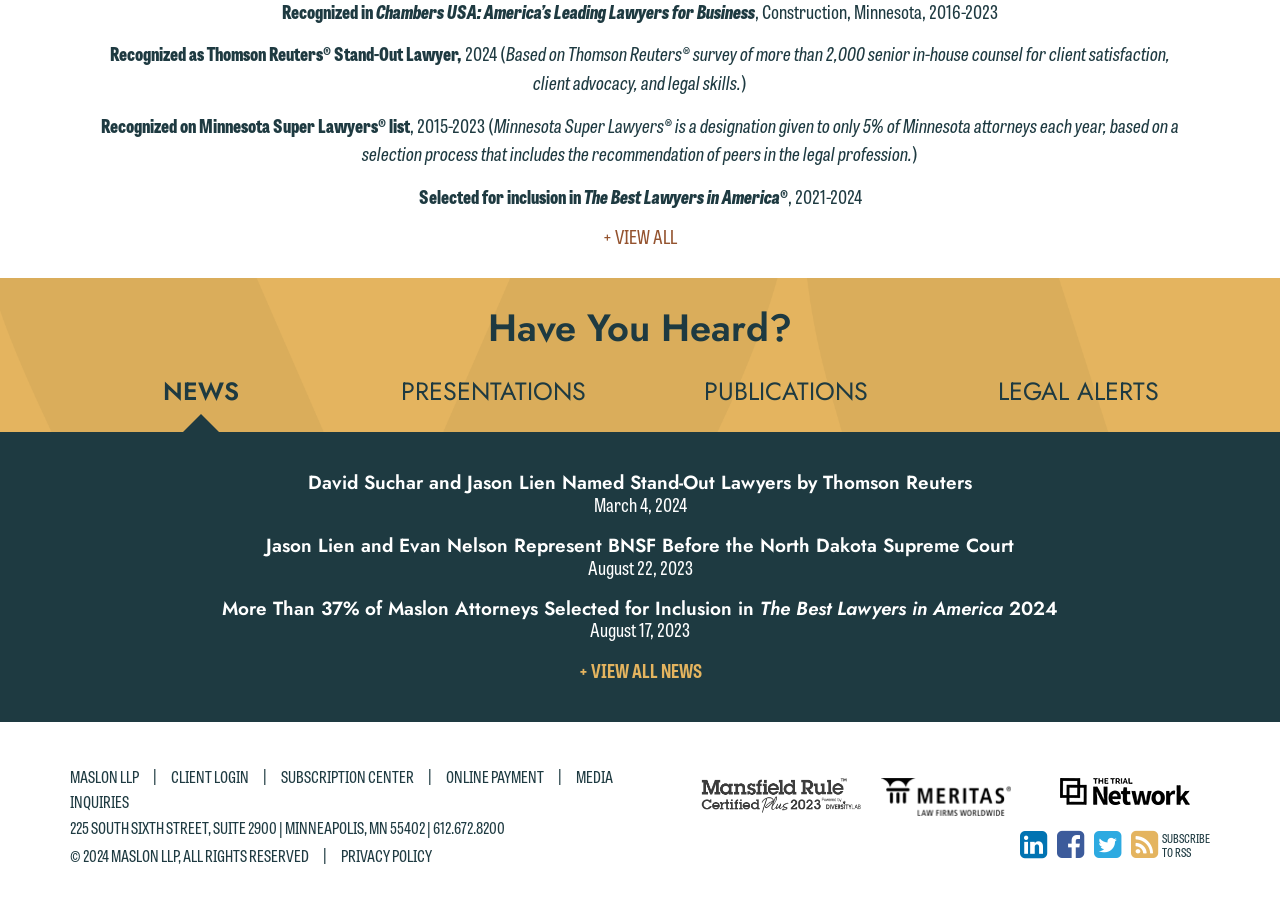What is the address of the law firm?
Please describe in detail the information shown in the image to answer the question.

I found the answer by looking at the footer section, where I saw the address '225 SOUTH SIXTH STREET, SUITE 2900 | MINNEAPOLIS, MN 55402' listed. This suggests that the address of the law firm is 225 SOUTH SIXTH STREET, SUITE 2900 | MINNEAPOLIS, MN 55402.